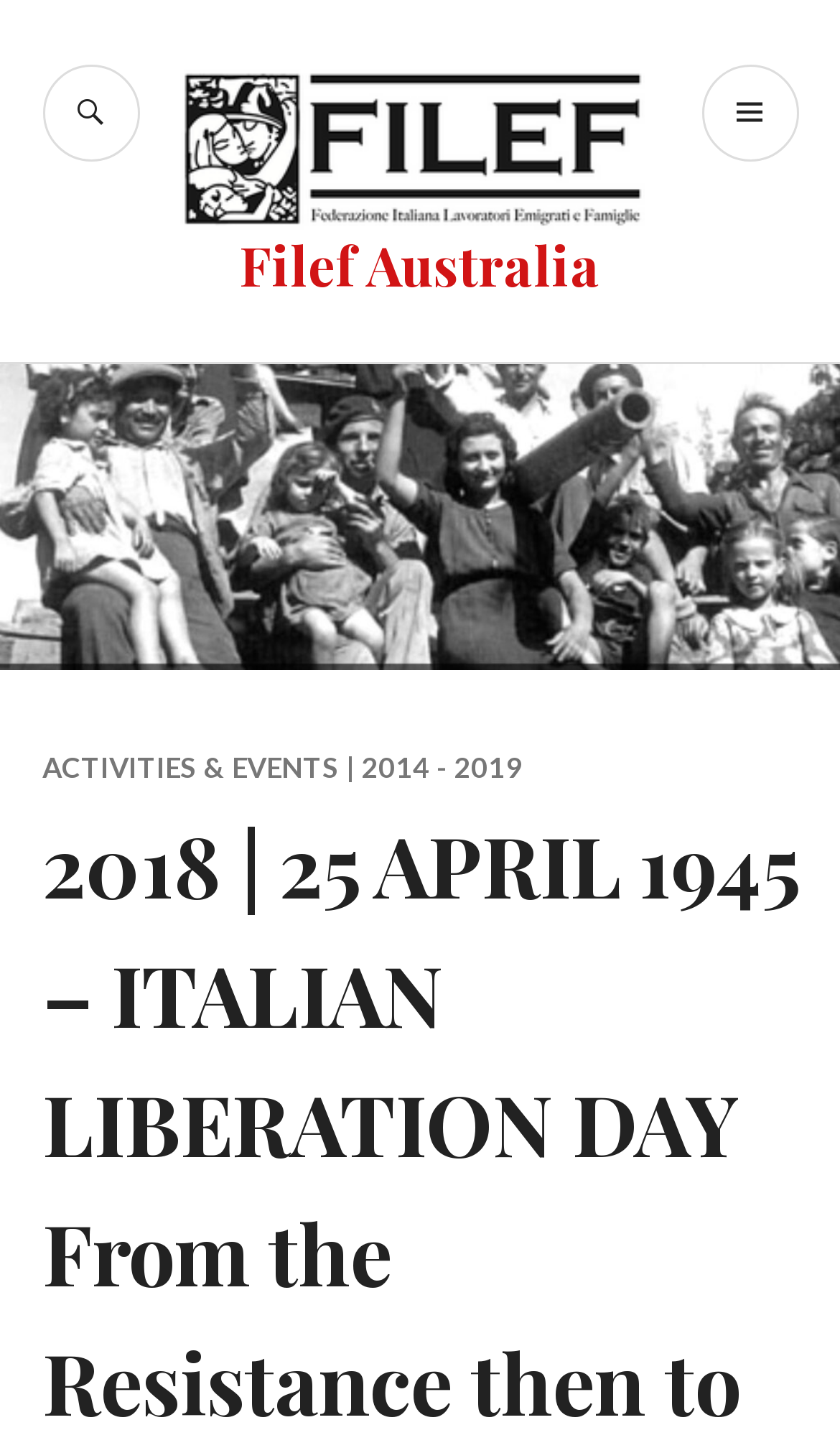Highlight the bounding box of the UI element that corresponds to this description: "Search".

[0.05, 0.044, 0.165, 0.111]